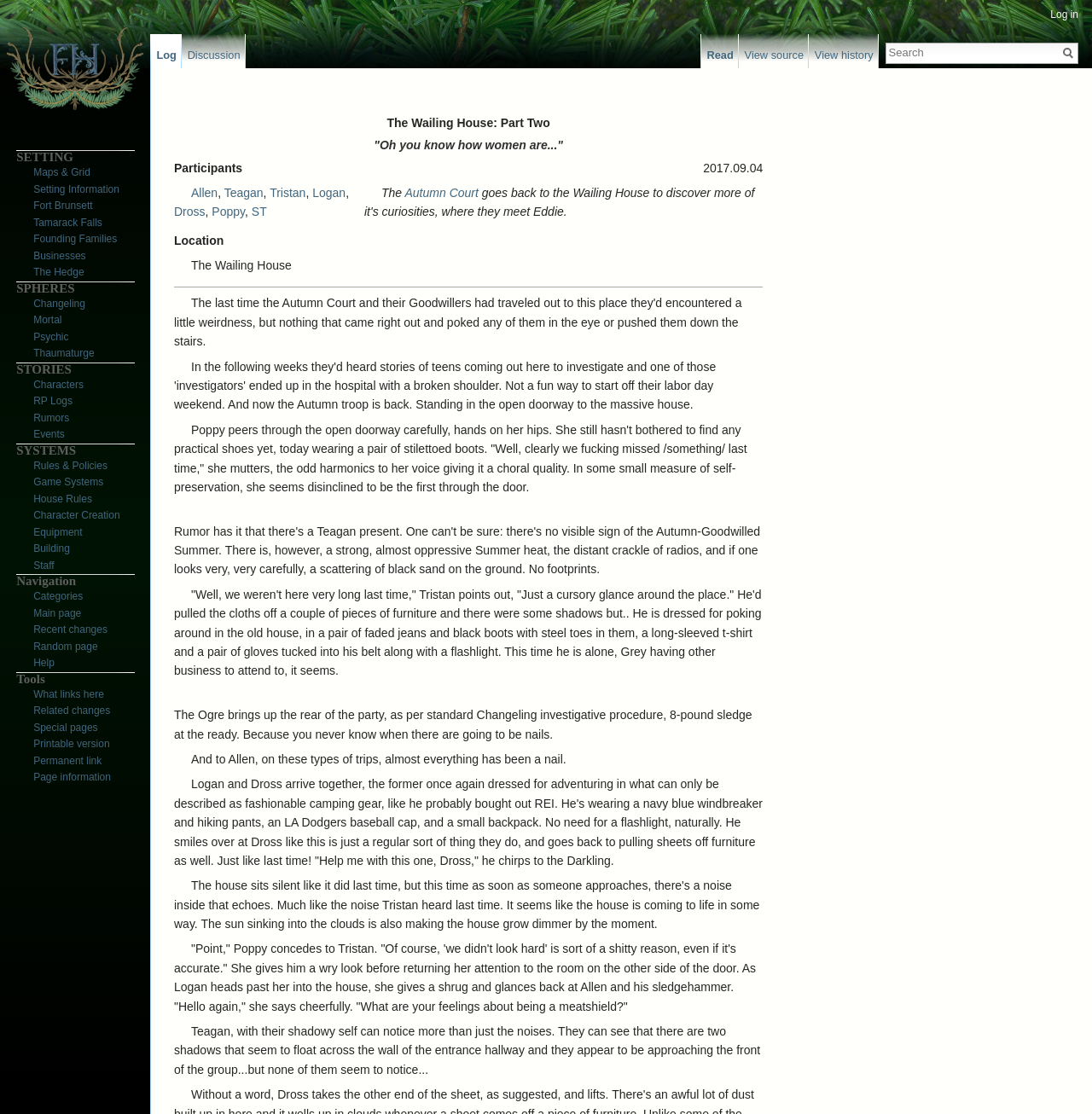Describe all the key features of the webpage in detail.

This webpage appears to be a log or journal entry from a fictional story, specifically "The Wailing House: Part Two - Fate's Harvest". The page is divided into several sections, with a navigation menu at the top and a main content area below.

At the top of the page, there are several navigation menus, including "Personal tools", "Namespaces", "Views", "SETTING", "SPHERES", "STORIES", "SYSTEMS", and "Navigation". Each of these menus contains links to various pages or sections within the website.

In the main content area, there is a table with several rows, each containing information about a specific event or encounter. The table has columns for the event title, participants, location, and a brief description of what happened. There are four rows in the table, each describing a different event.

Below the table, there are several blocks of text that appear to be descriptive passages from the story. These passages describe the actions and dialogue of various characters, including Allen, Teagan, Tristan, Logan, Dross, Poppy, and ST User. The passages are written in a narrative style, with descriptive language and dialogue.

Throughout the page, there are also several links to other pages or sections within the website, including links to character profiles, setting information, and game systems.